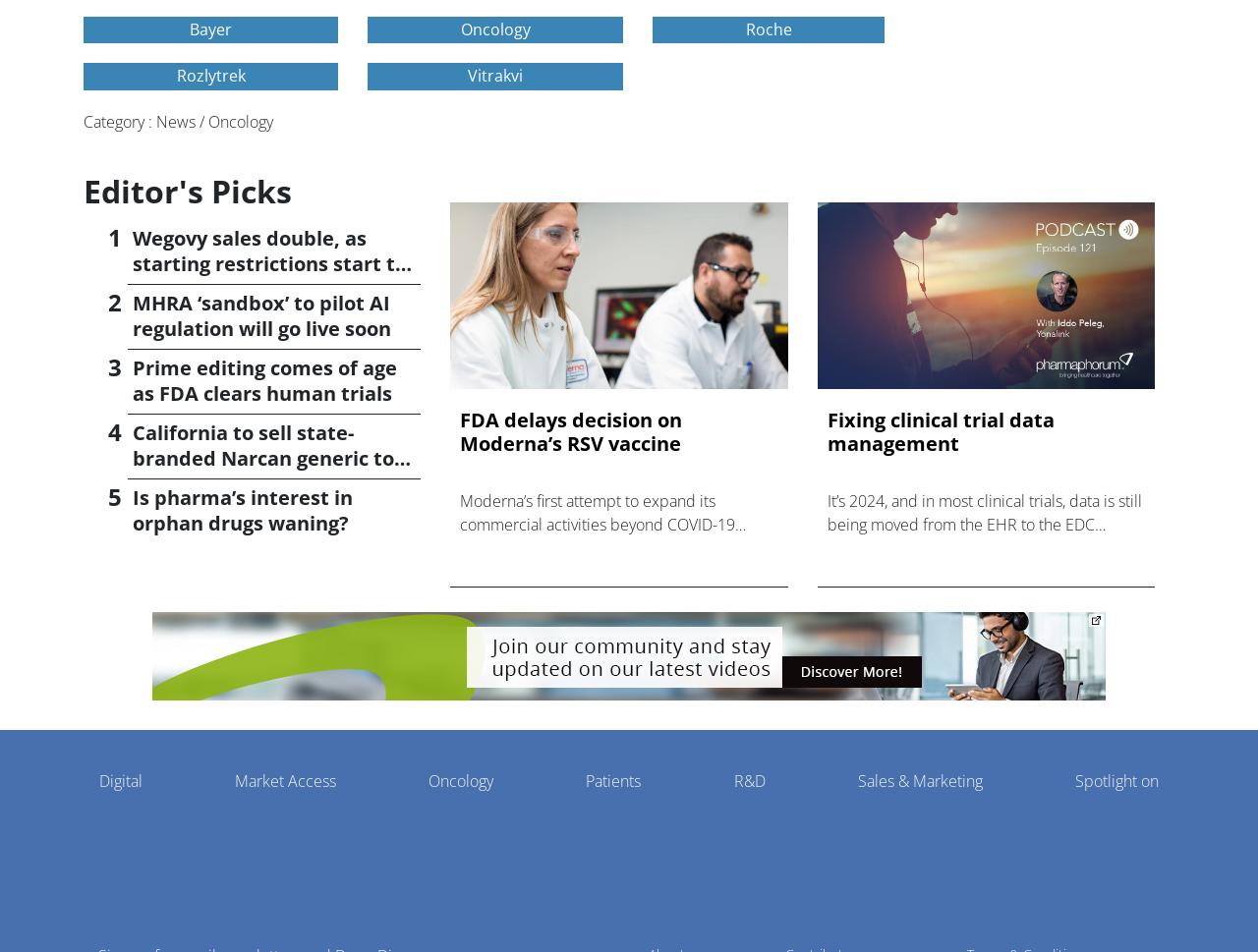Refer to the image and provide an in-depth answer to the question:
How many articles are there in the 'Digital' section?

I examined the 'Digital' section and found one article element with a heading element that contains the text 'Fixing clinical trial data management'. There is only one article in the 'Digital' section.